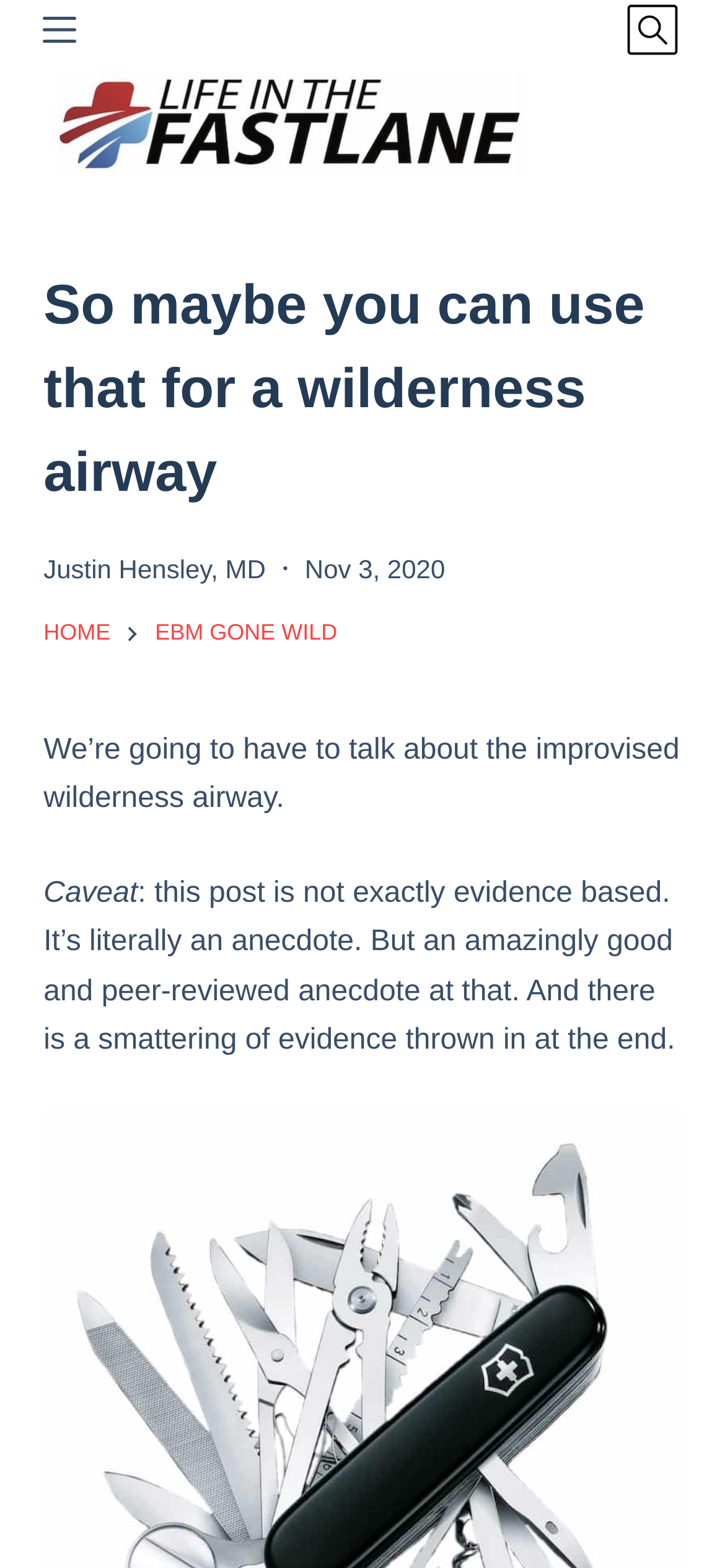Refer to the screenshot and answer the following question in detail:
When was this article published?

The publication date of this article is November 3, 2020, as indicated by the time element '' with the static text 'Nov 3, 2020'.